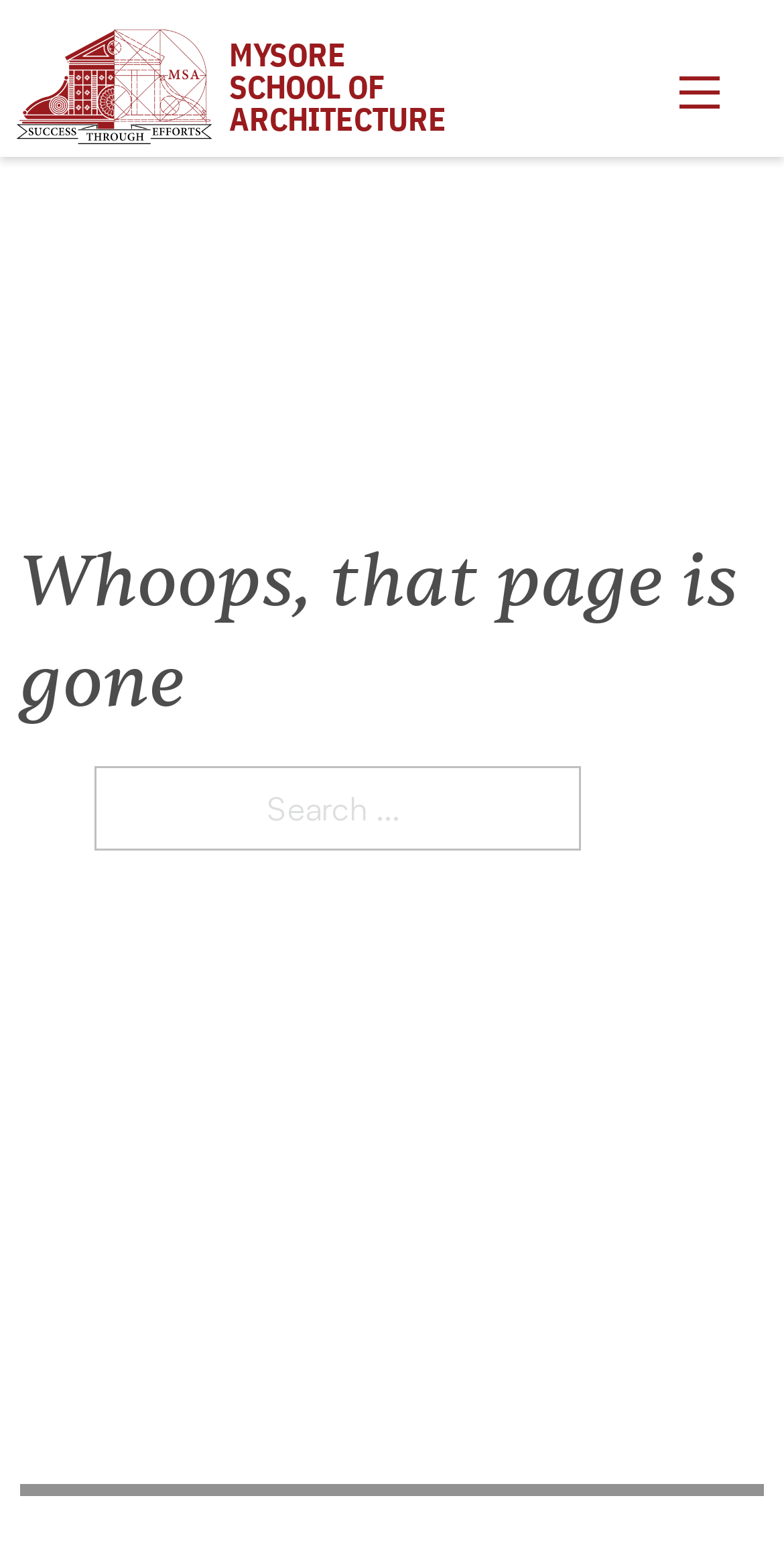Is the mobile menu expanded?
Look at the screenshot and respond with a single word or phrase.

No